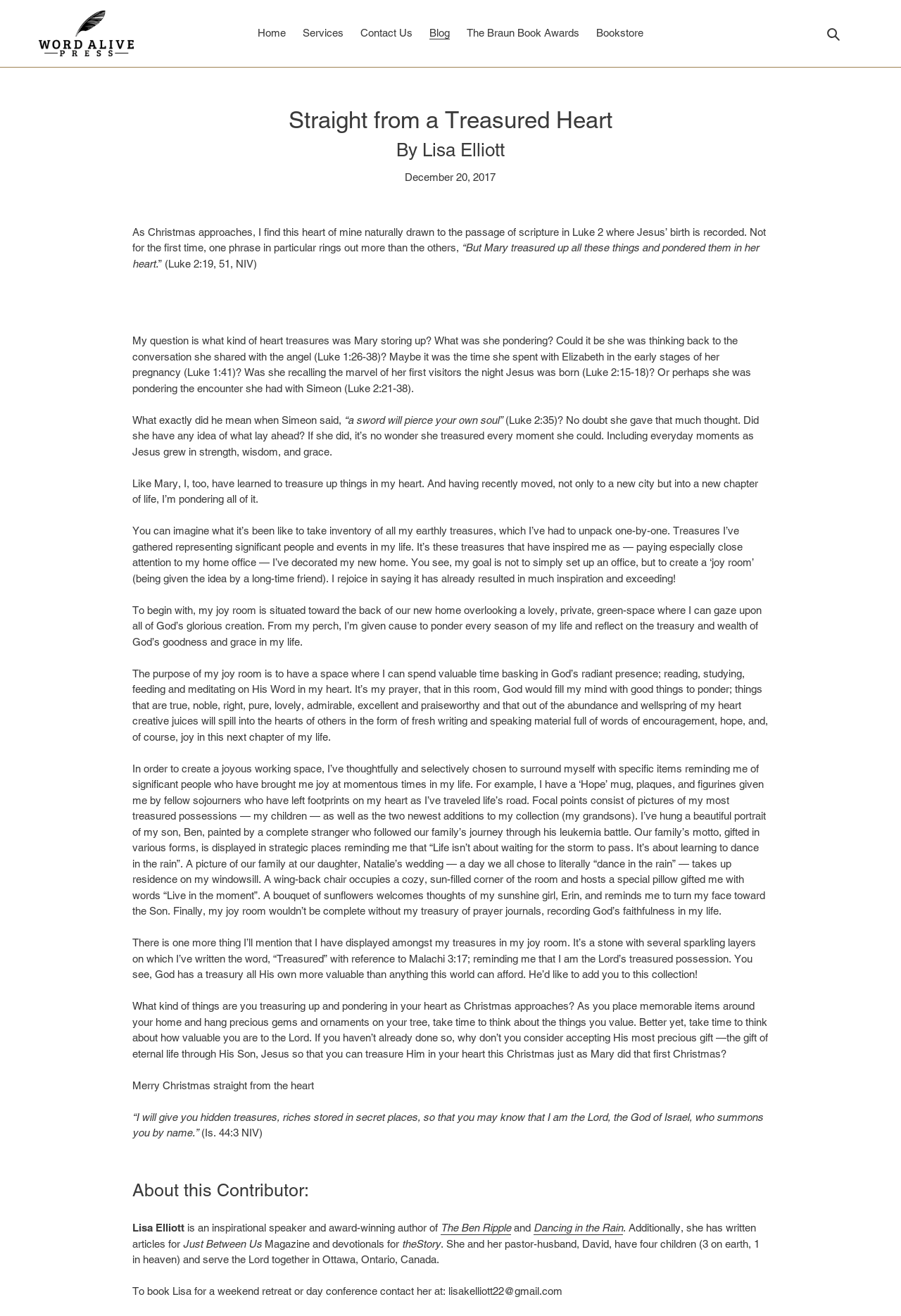What is the purpose of the author's 'joy room'?
Based on the visual content, answer with a single word or a brief phrase.

To spend time with God